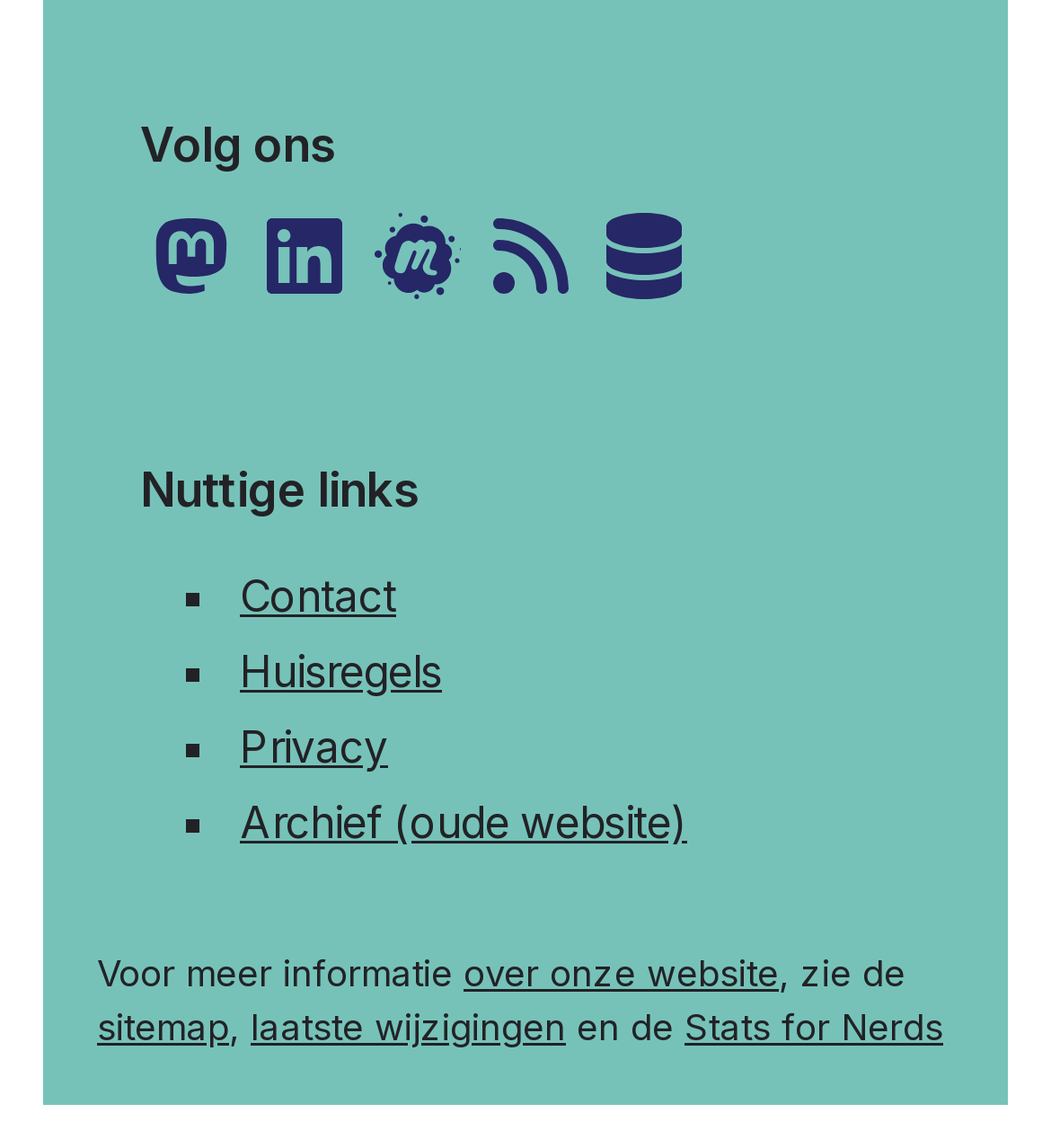How many social media links are available?
Using the information from the image, give a concise answer in one word or a short phrase.

5